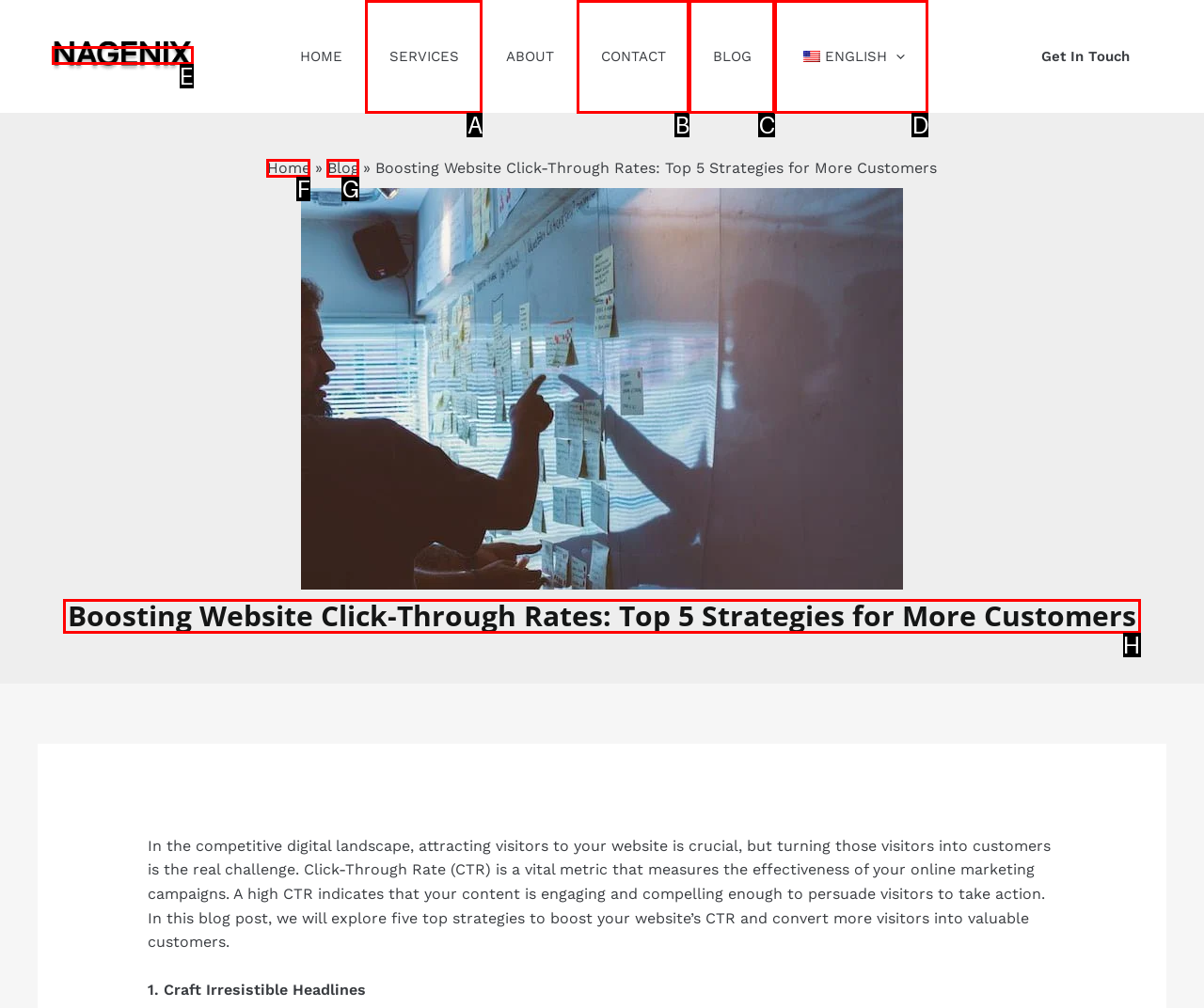Choose the letter of the option that needs to be clicked to perform the task: View recent post about Layoffs in the wake of technological advancements. Answer with the letter.

None